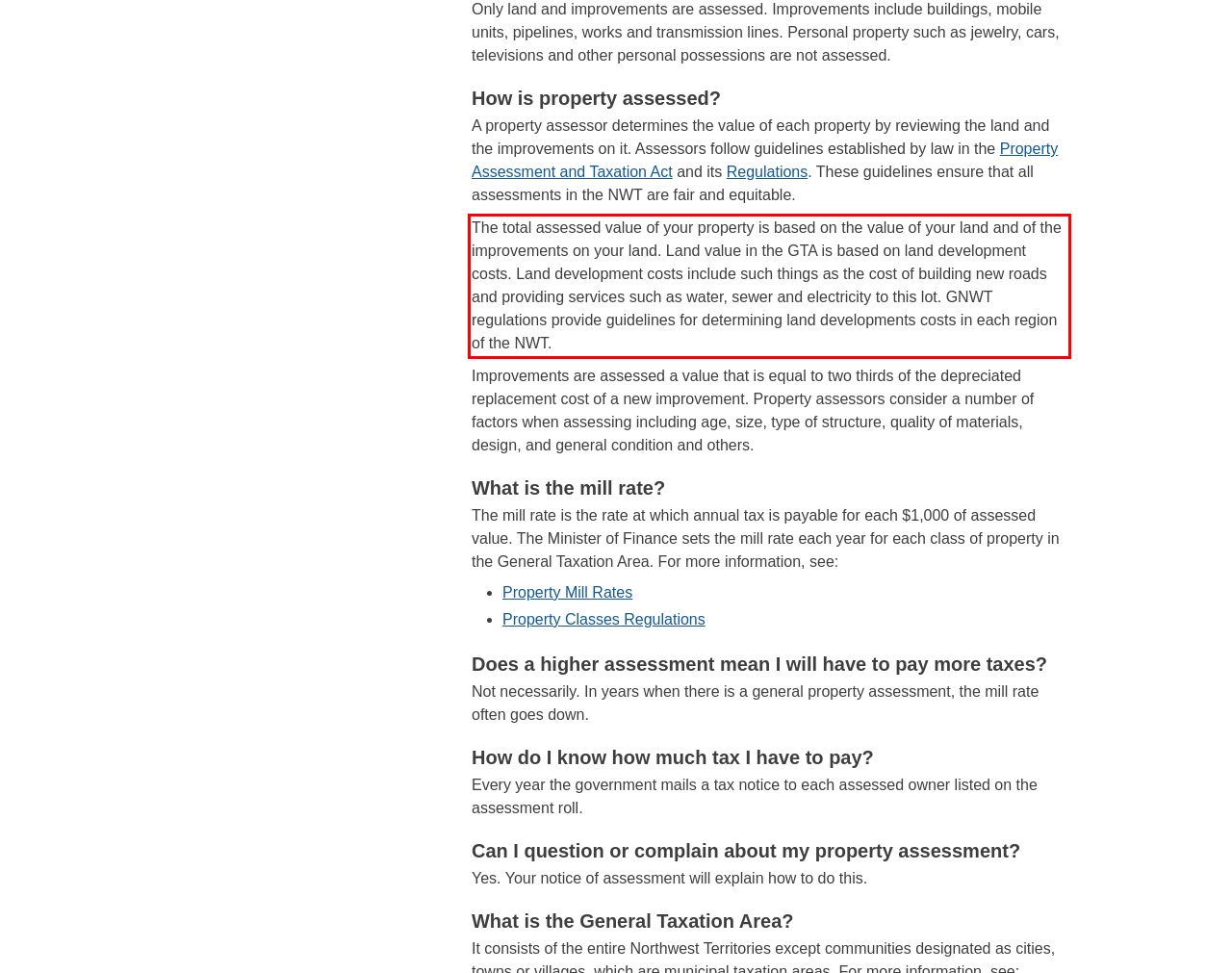You are provided with a screenshot of a webpage featuring a red rectangle bounding box. Extract the text content within this red bounding box using OCR.

The total assessed value of your property is based on the value of your land and of the improvements on your land. Land value in the GTA is based on land development costs. Land development costs include such things as the cost of building new roads and providing services such as water, sewer and electricity to this lot. GNWT regulations provide guidelines for determining land developments costs in each region of the NWT.